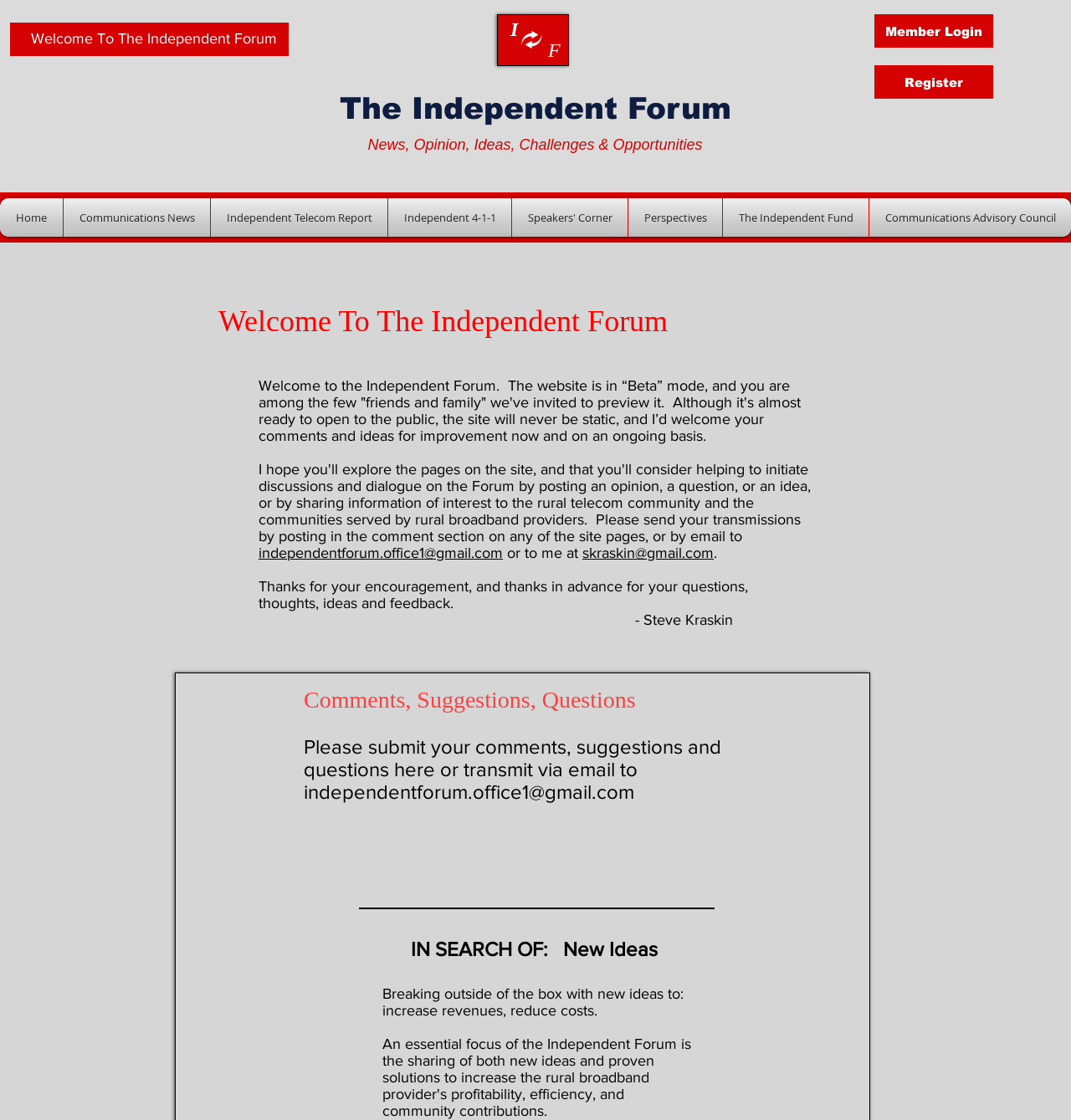Construct a comprehensive description capturing every detail on the webpage.

The webpage is titled "Copy of Welcome To The Independent Forum | Independent Forum" and appears to be a community forum or discussion board. At the top left, there is a button labeled "Welcome To The Independent Forum" and a few links, including "I" and "F", which may be social media links or icons. 

To the right of these elements, there is a heading that reads "The Independent Forum" with a link to the same title below it. On the top right, there are two buttons, "Member Login" and "Register", which suggest that users can create accounts and log in to access more features.

Below the top section, there is a link that reads "News, Opinion, Ideas, Challenges & Opportunities", which may be a category or section of the forum. Underneath, there is a navigation menu labeled "Site" that contains links to various sections of the website, including "Home", "Communications News", "Independent Telecom Report", and others.

The main content of the page is a welcome message that explains that the website is in "Beta" mode and invites users to provide feedback and suggestions. The message is followed by a series of static text elements that provide contact information, including email addresses, and express gratitude for user encouragement and feedback.

Further down the page, there is a heading that reads "Comments, Suggestions, Questions" and a static text element that invites users to submit their comments and suggestions. There is also a link to an email address where users can send their feedback.

At the bottom of the page, there is a heading that reads "IN SEARCH OF: New Ideas" and a static text element that discusses breaking outside of the box with new ideas to increase revenues and reduce costs.